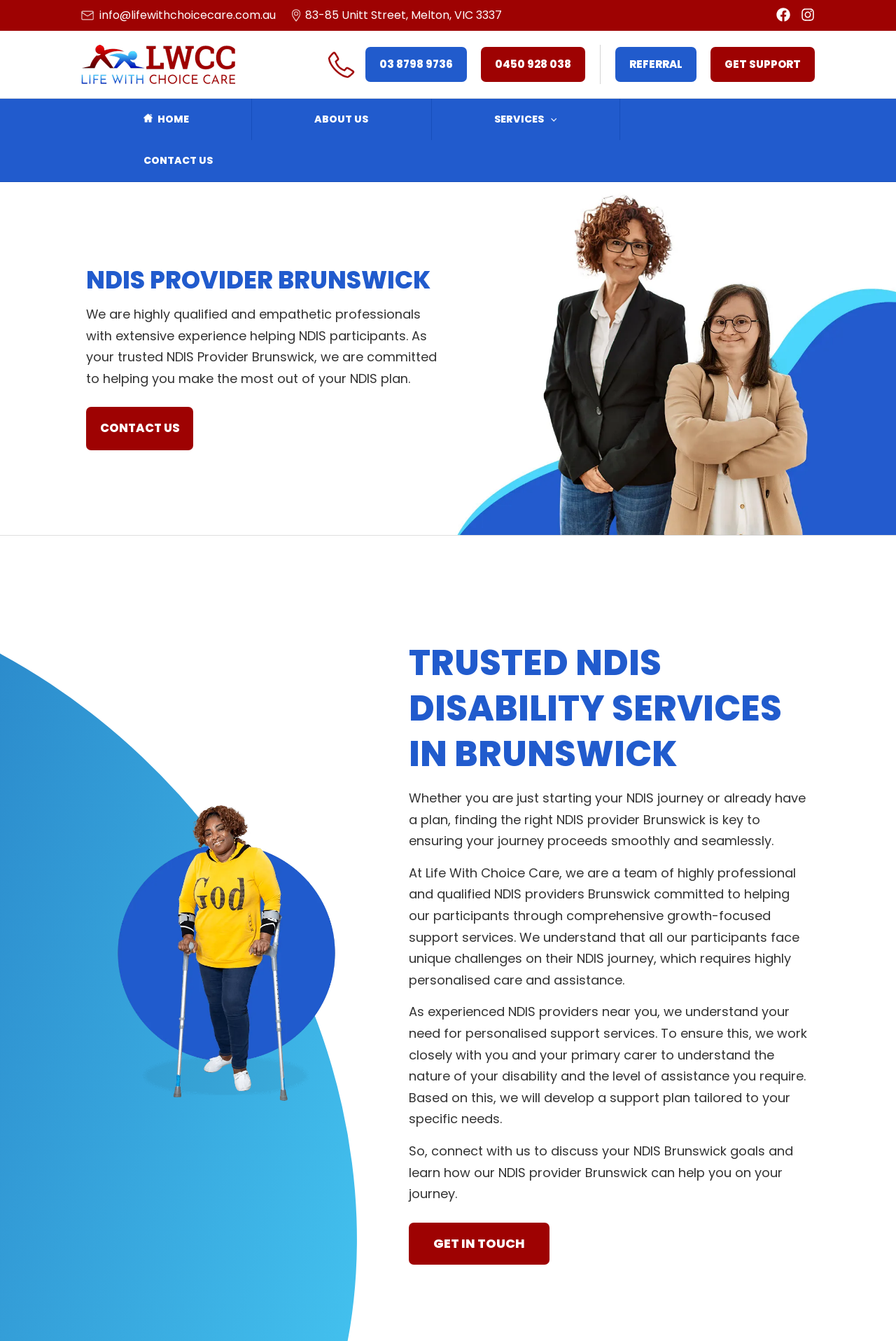Can you find the bounding box coordinates of the area I should click to execute the following instruction: "Click the 'info@lifewithchoicecare.com.au' email link"?

[0.091, 0.005, 0.308, 0.017]